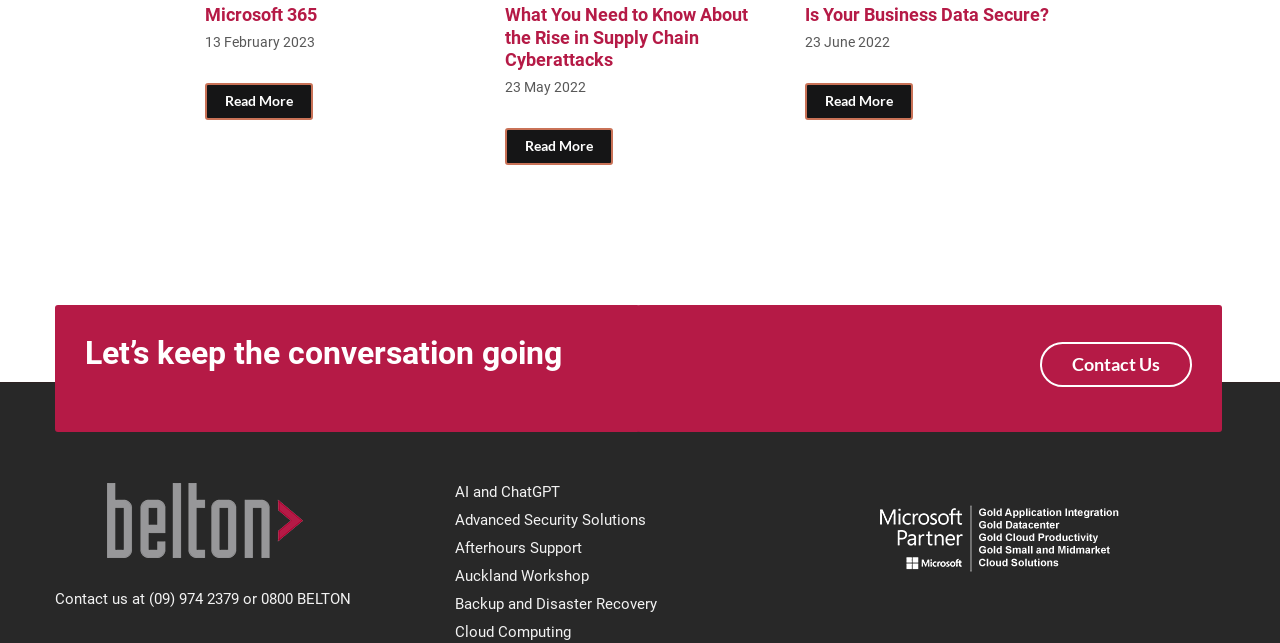Identify the bounding box of the UI element described as follows: "Backup and Disaster Recovery". Provide the coordinates as four float numbers in the range of 0 to 1 [left, top, right, bottom].

[0.355, 0.925, 0.645, 0.953]